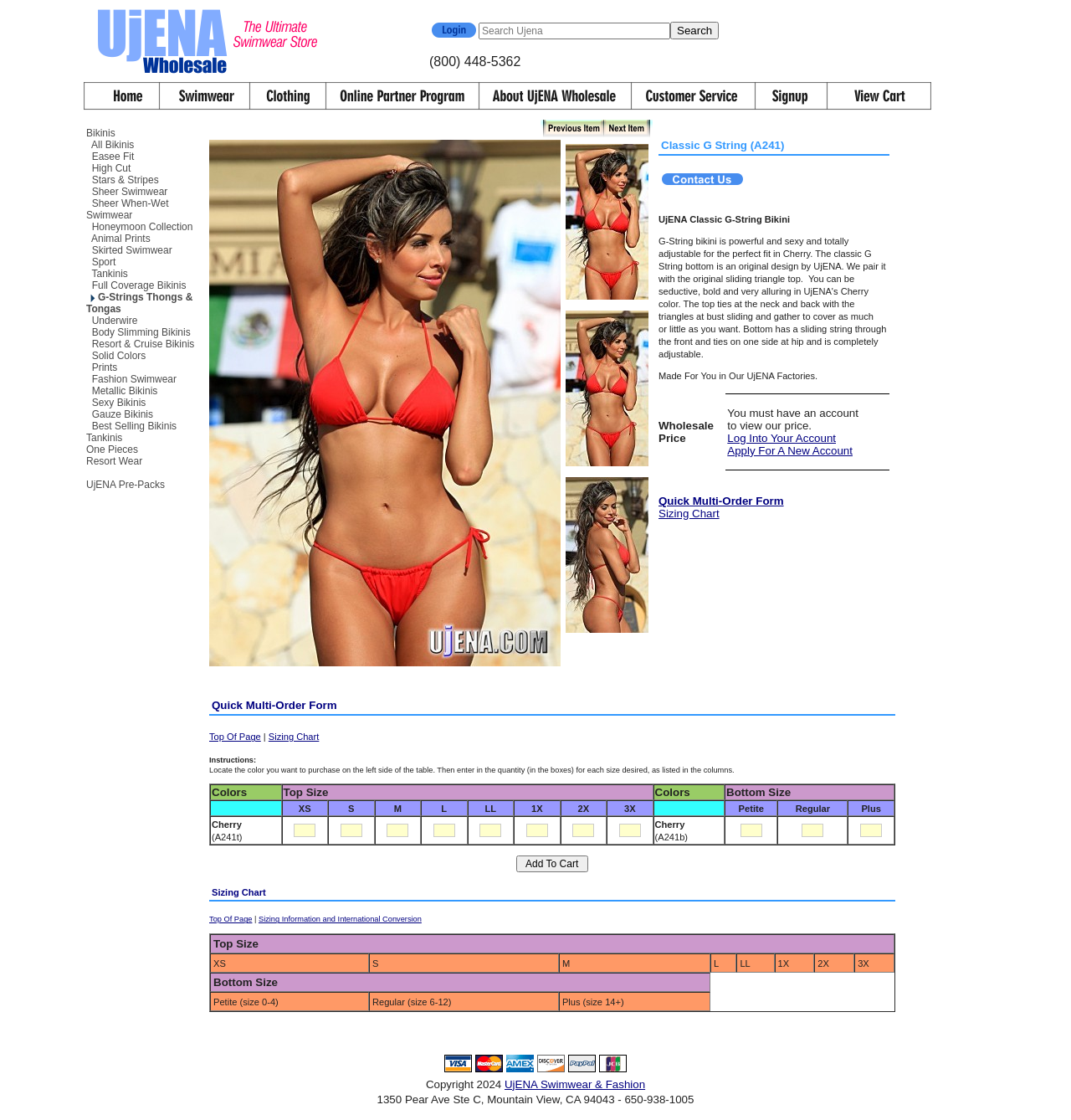Please provide the bounding box coordinates for the element that needs to be clicked to perform the following instruction: "contact UjENA". The coordinates should be given as four float numbers between 0 and 1, i.e., [left, top, right, bottom].

[0.195, 0.103, 0.836, 0.929]